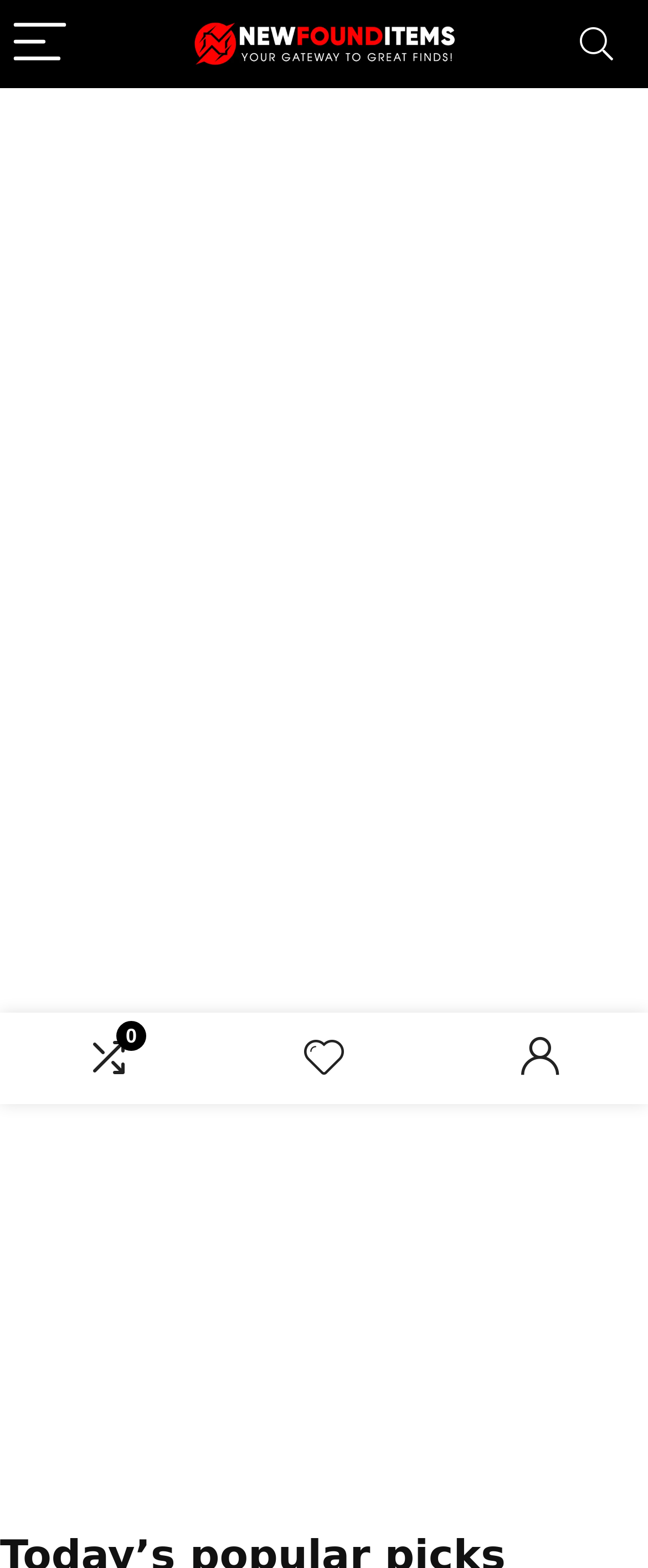Provide the bounding box coordinates for the UI element that is described by this text: "aria-label="Menu"". The coordinates should be in the form of four float numbers between 0 and 1: [left, top, right, bottom].

[0.0, 0.0, 0.123, 0.056]